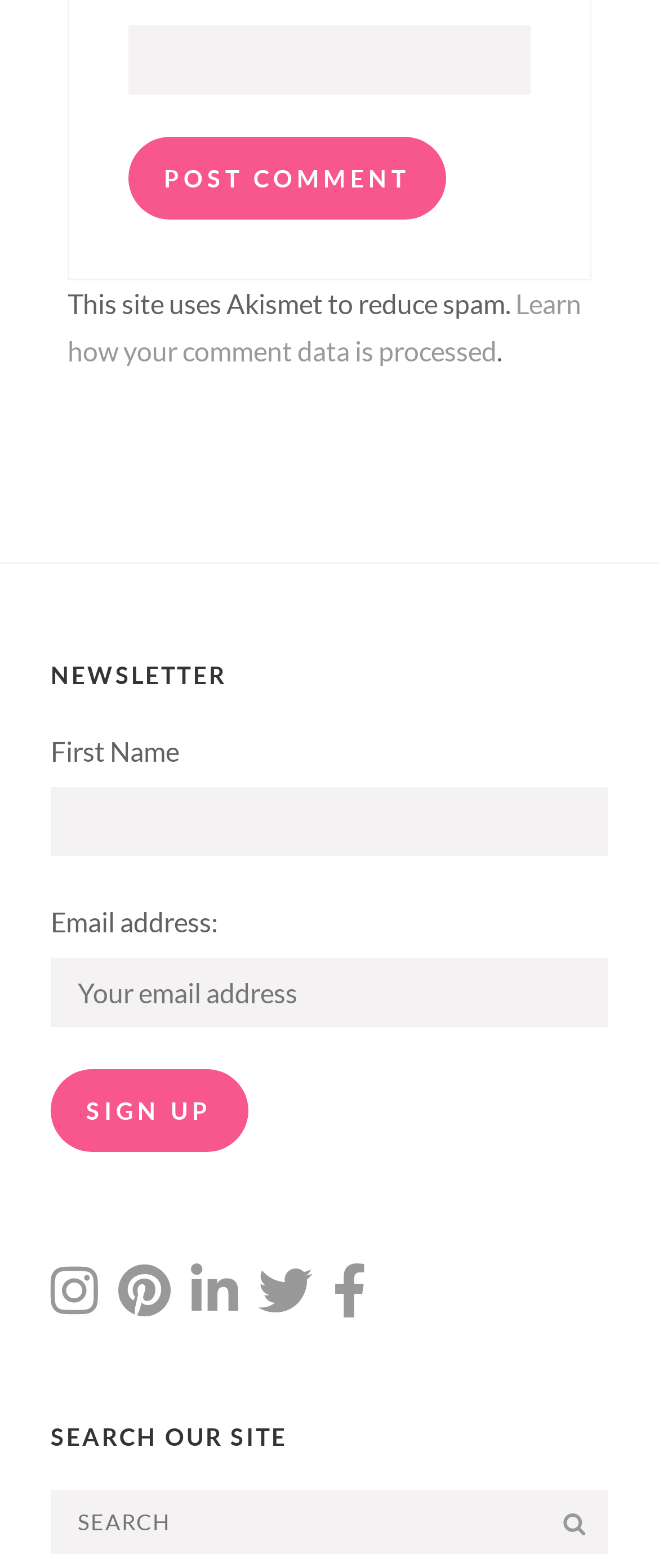Locate the bounding box coordinates of the element's region that should be clicked to carry out the following instruction: "Sign up for the newsletter". The coordinates need to be four float numbers between 0 and 1, i.e., [left, top, right, bottom].

[0.077, 0.681, 0.376, 0.734]